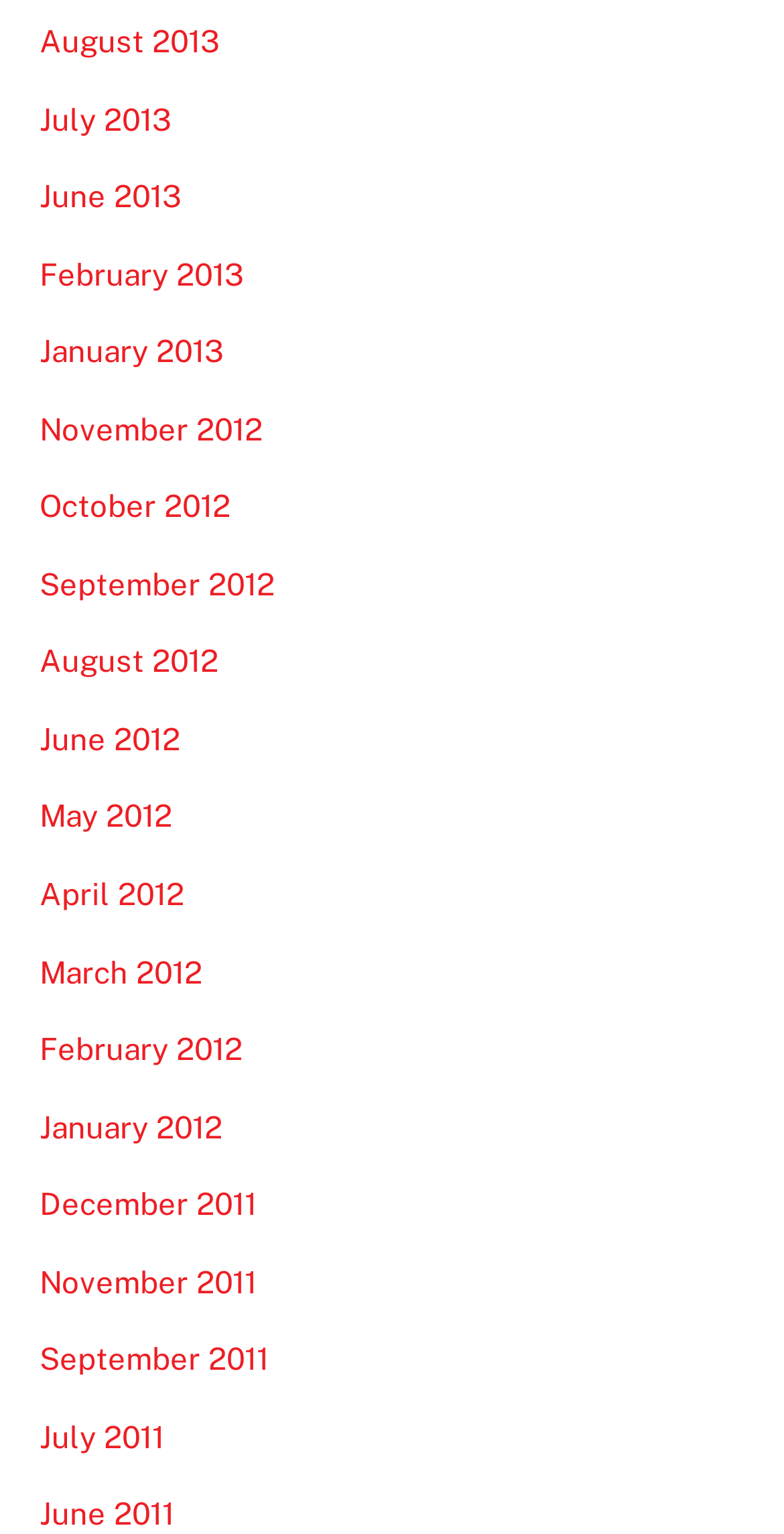Based on what you see in the screenshot, provide a thorough answer to this question: How many months are listed?

I counted the number of links on the webpage, and there are 24 links, each representing a month from 2011 to 2013.